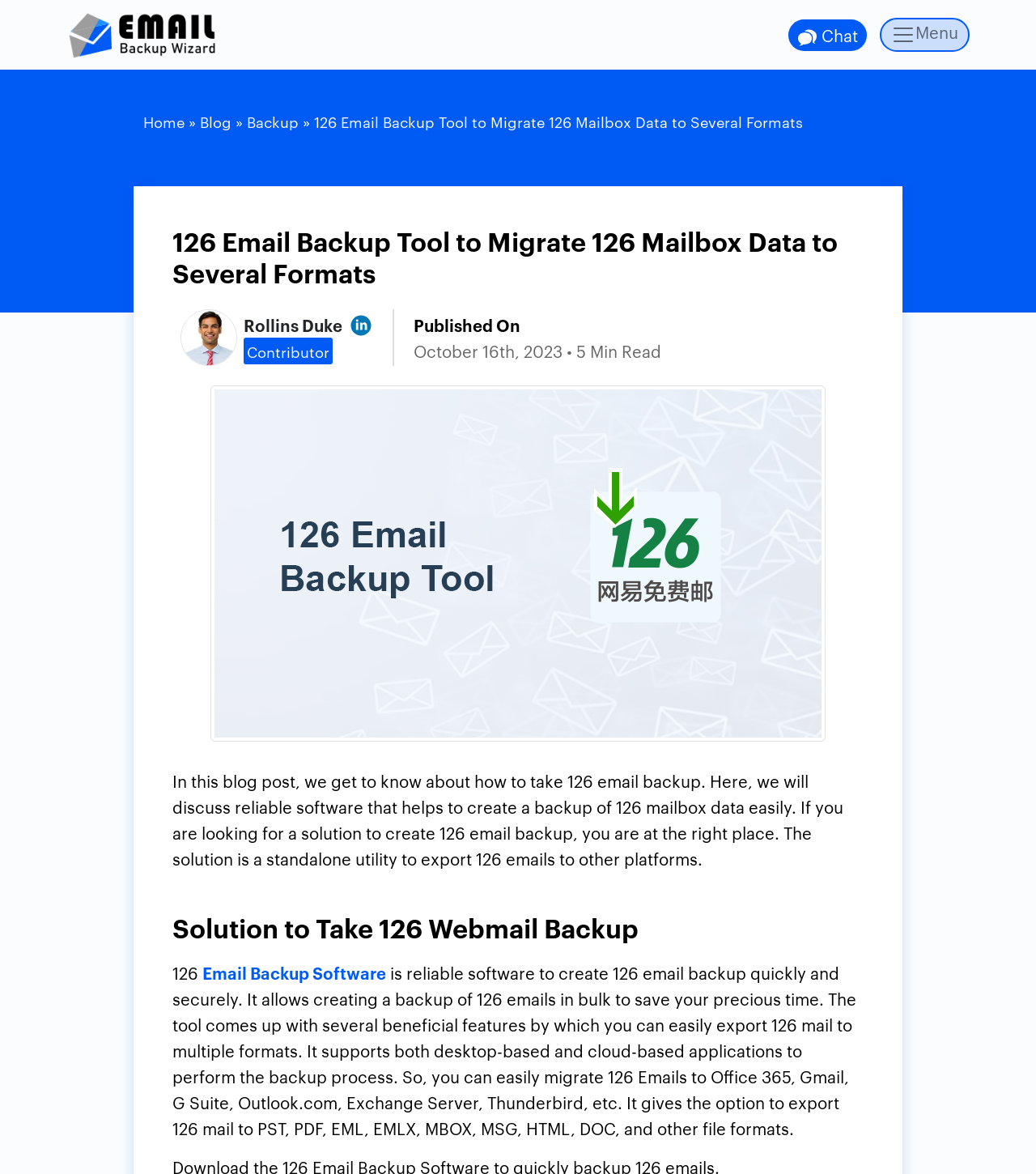Who is the author of the blog post?
Please answer the question as detailed as possible.

The author of the blog post is mentioned as 'Rollins Duke' with a linkedin profile, which can be found below the heading '126 Email Backup Tool to Migrate 126 Mailbox Data to Several Formats'.